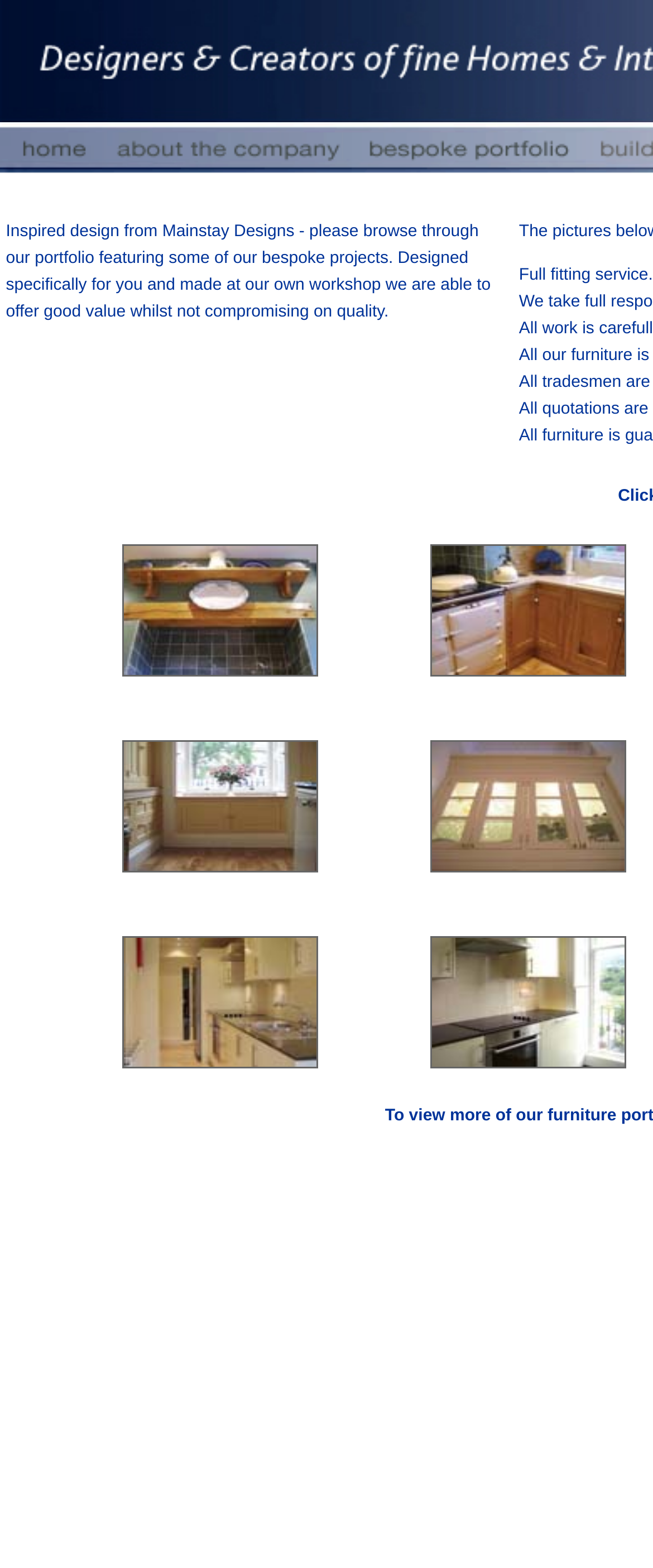How many navigation items are there?
Based on the image, answer the question with as much detail as possible.

There are three navigation items in the top navigation bar, which are 'Home', 'about the company', and 'bespoke furniture'.